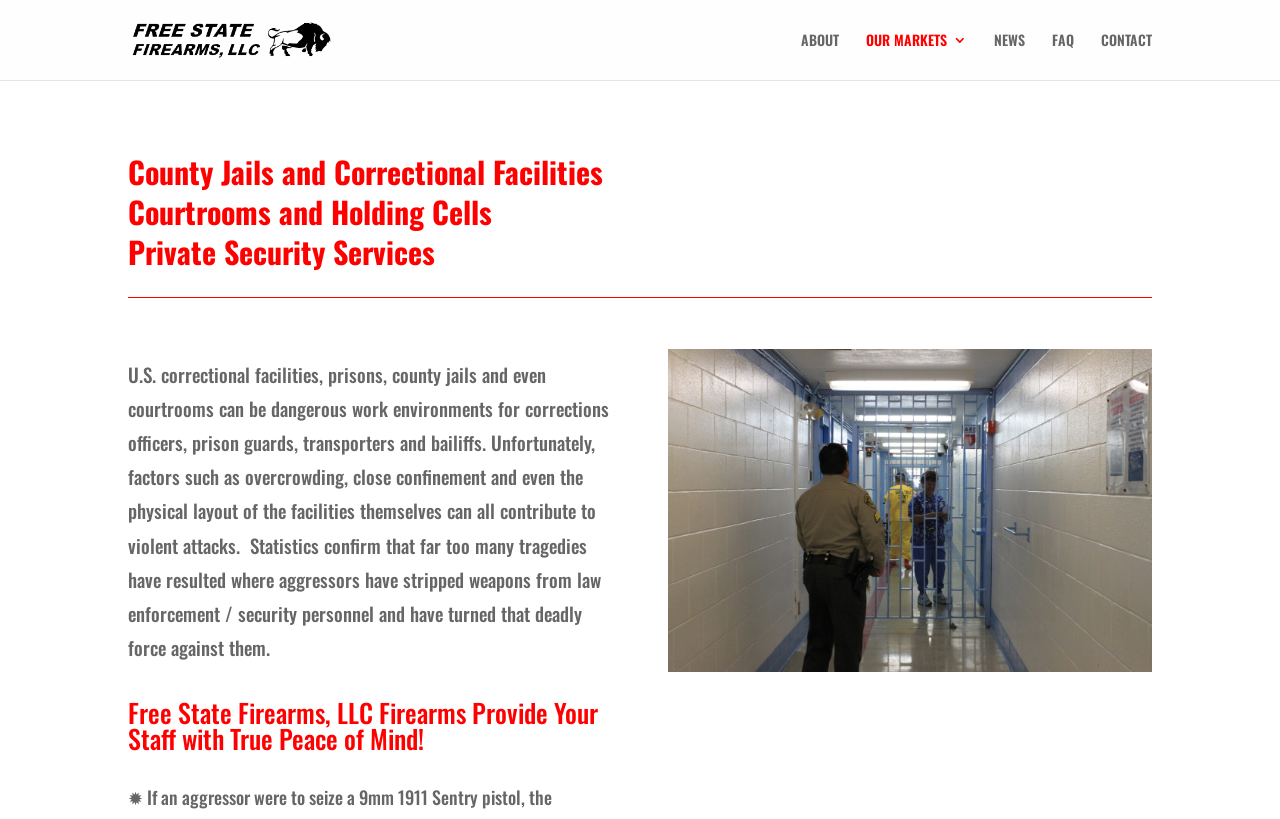What is the main heading displayed on the webpage? Please provide the text.

County Jails and Correctional Facilities